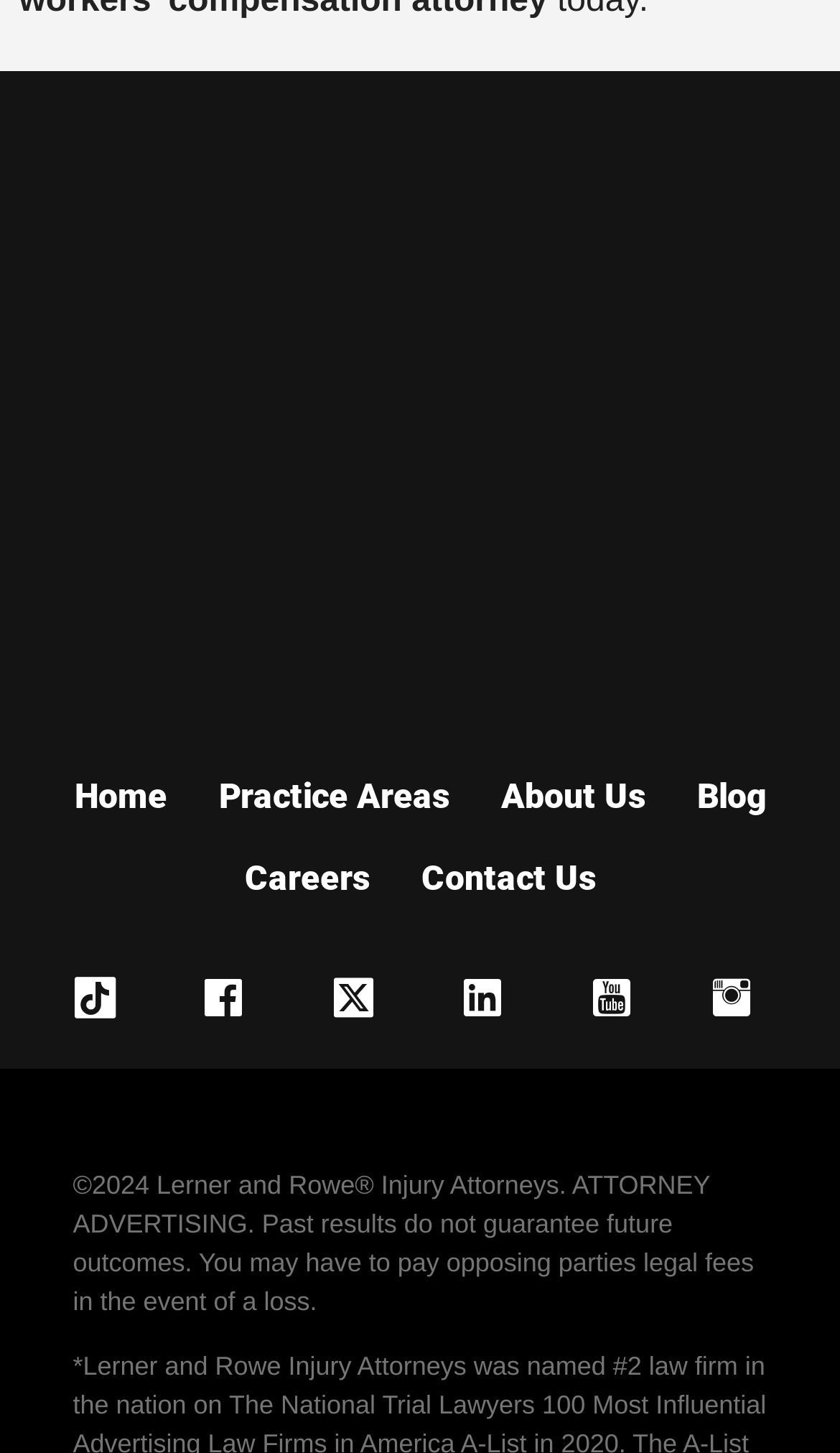Locate the bounding box coordinates of the UI element described by: "Home". The bounding box coordinates should consist of four float numbers between 0 and 1, i.e., [left, top, right, bottom].

[0.063, 0.521, 0.224, 0.577]